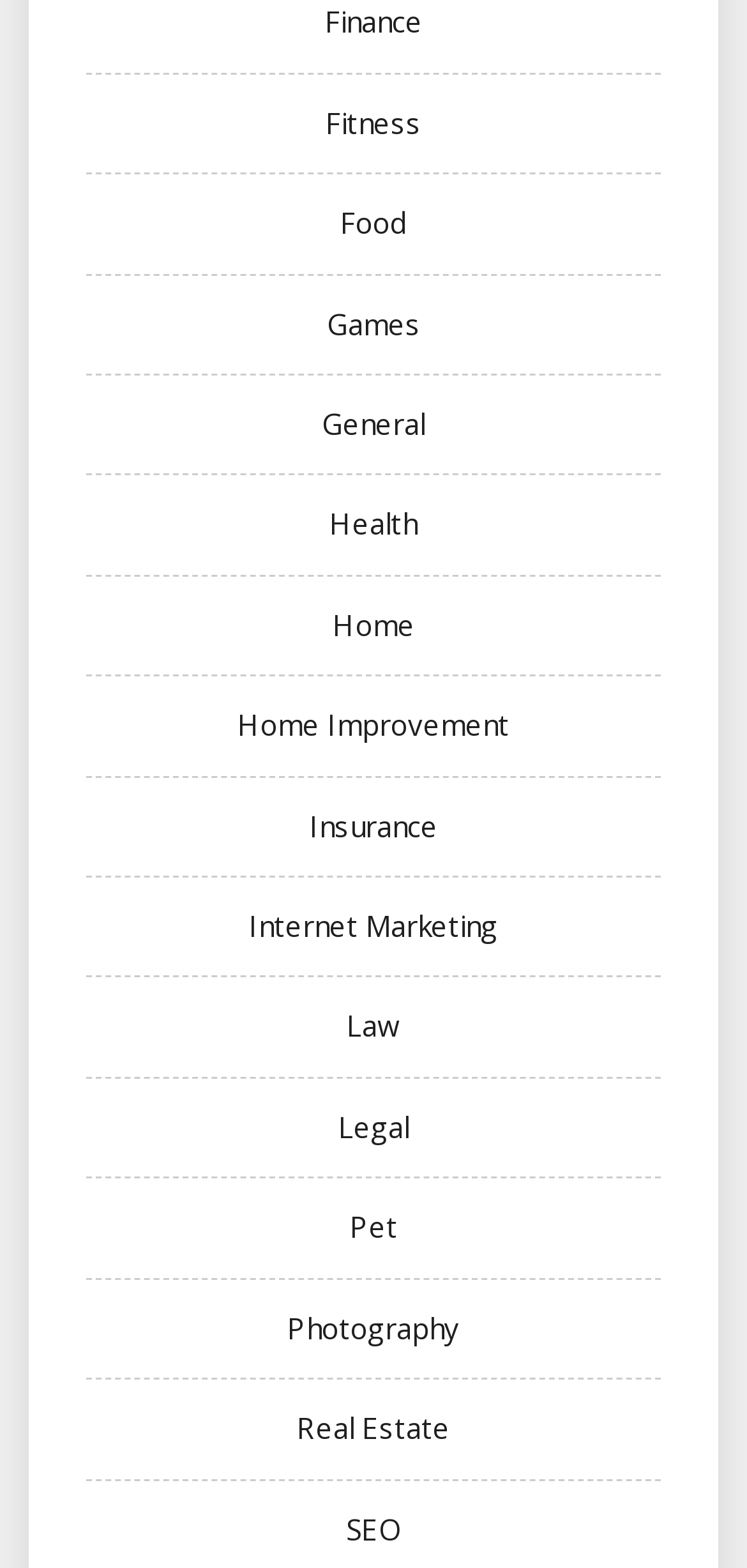What is the category below 'Home'?
Using the visual information, reply with a single word or short phrase.

Home Improvement